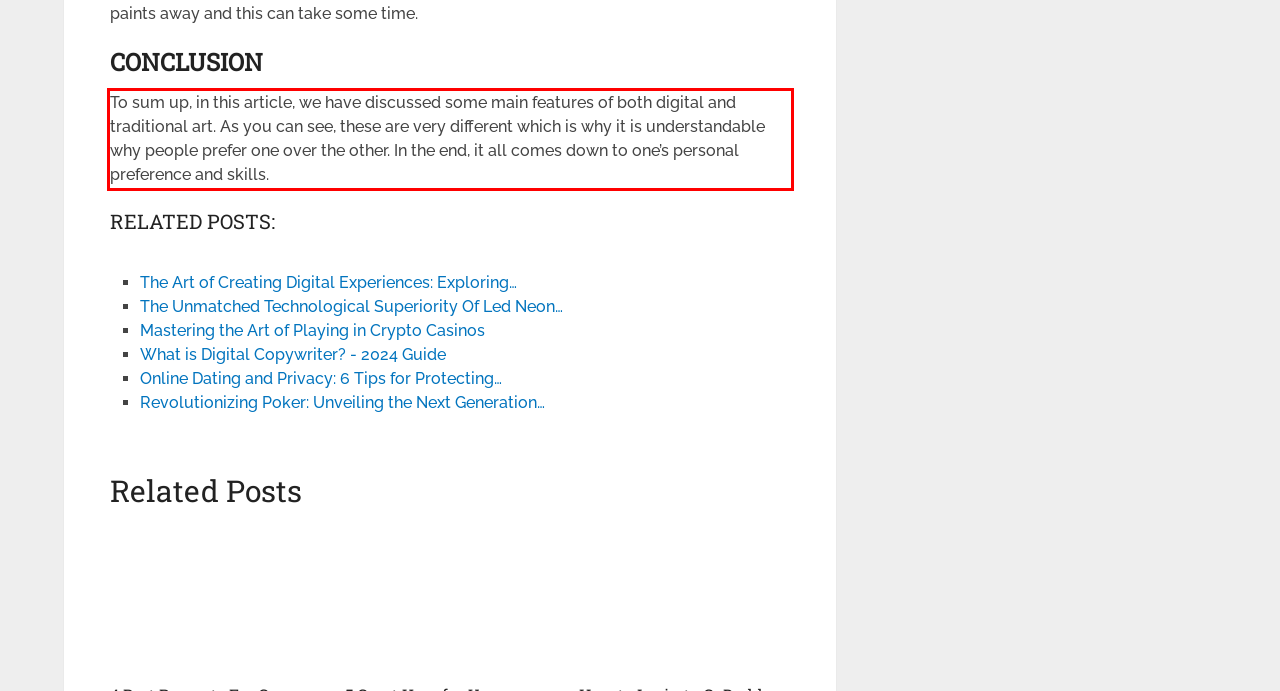Examine the screenshot of the webpage, locate the red bounding box, and generate the text contained within it.

To sum up, in this article, we have discussed some main features of both digital and traditional art. As you can see, these are very different which is why it is understandable why people prefer one over the other. In the end, it all comes down to one’s personal preference and skills.